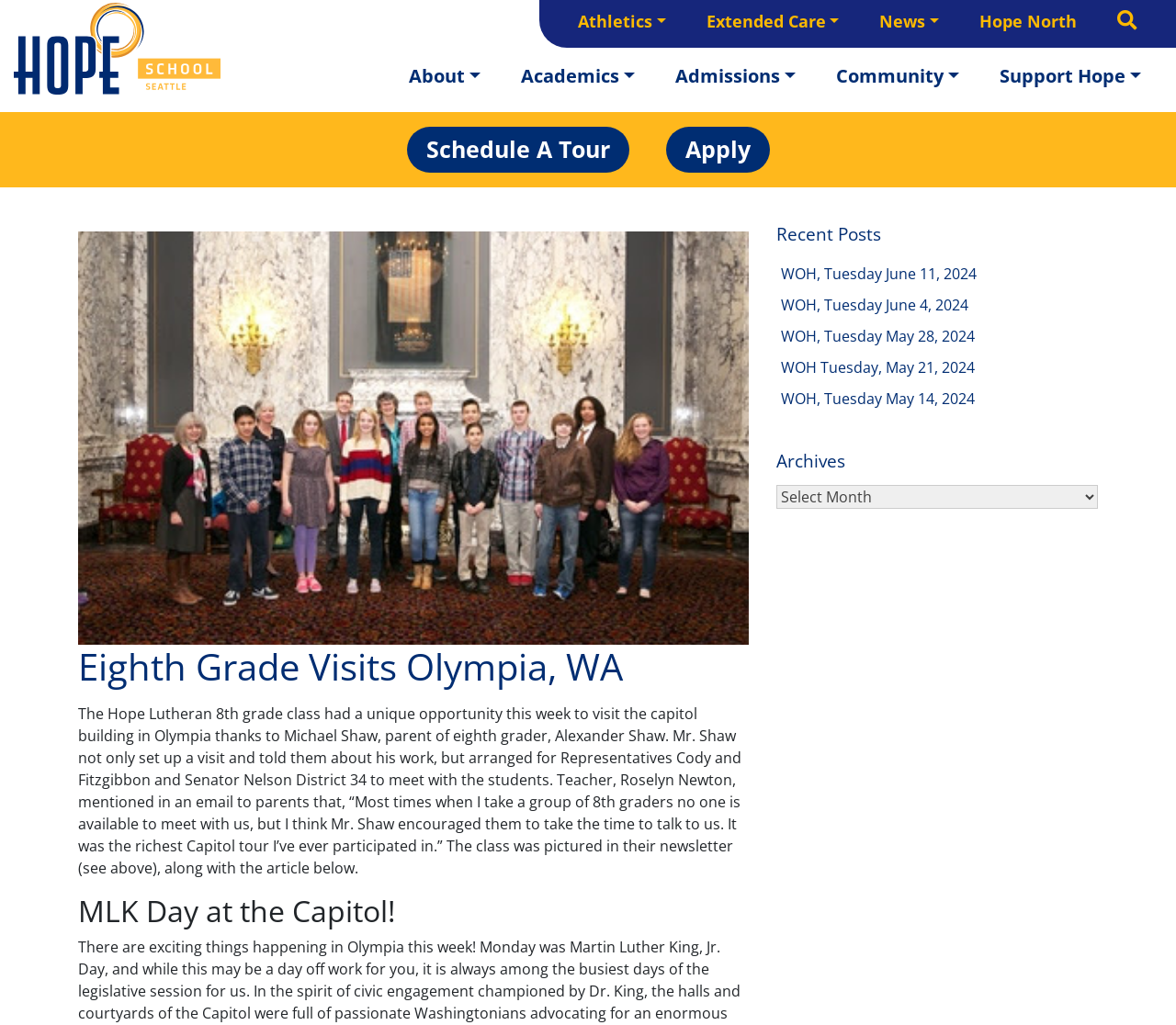Please respond to the question using a single word or phrase:
What is the topic of the article below the picture?

MLK Day at the Capitol!